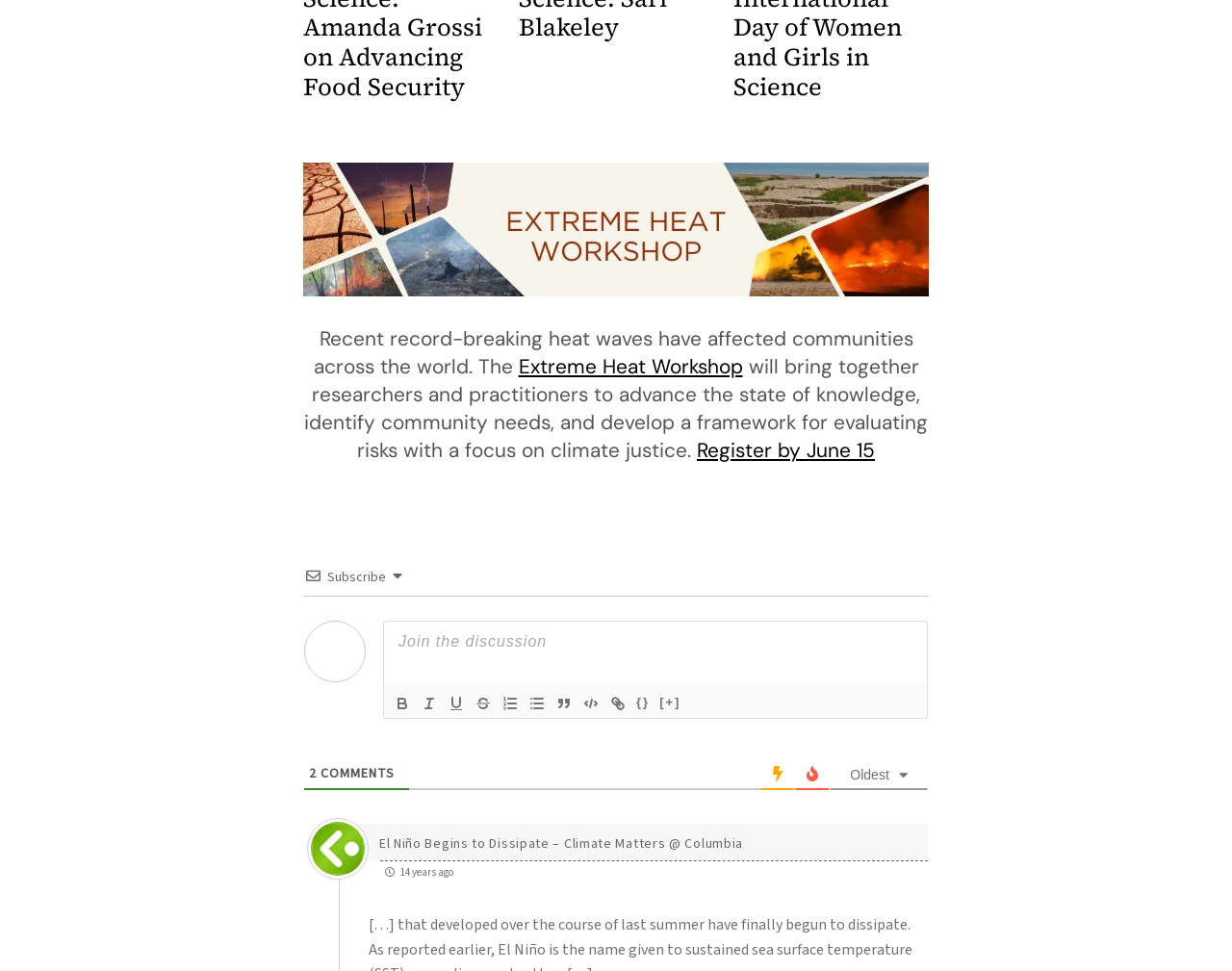Please locate the bounding box coordinates of the element that should be clicked to achieve the given instruction: "Click on the link 'Eid al-Fitr 2024: “A time of sharing and being grateful”'".

None